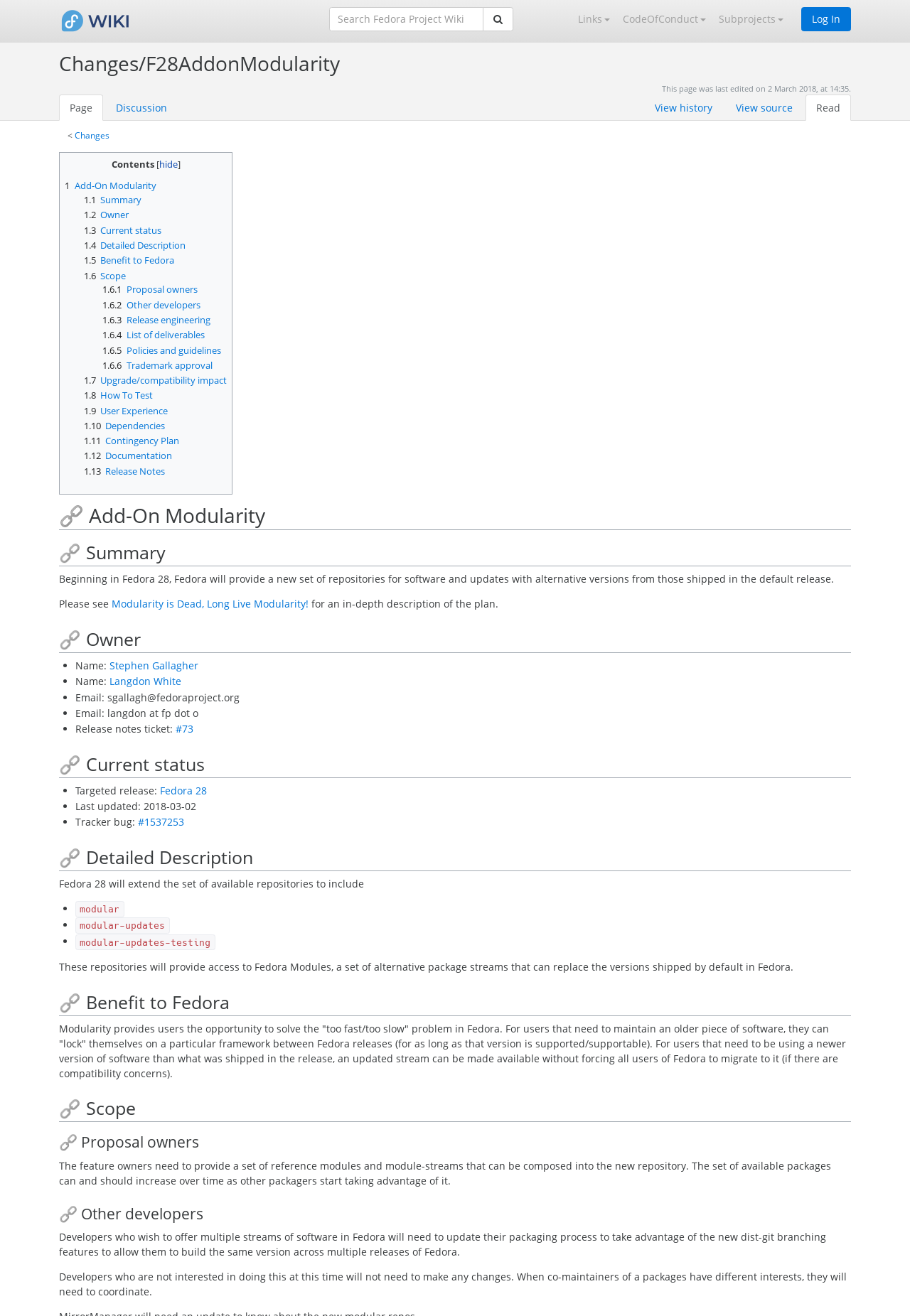Using the webpage screenshot and the element description 1.1 Summary, determine the bounding box coordinates. Specify the coordinates in the format (top-left x, top-left y, bottom-right x, bottom-right y) with values ranging from 0 to 1.

[0.092, 0.147, 0.156, 0.157]